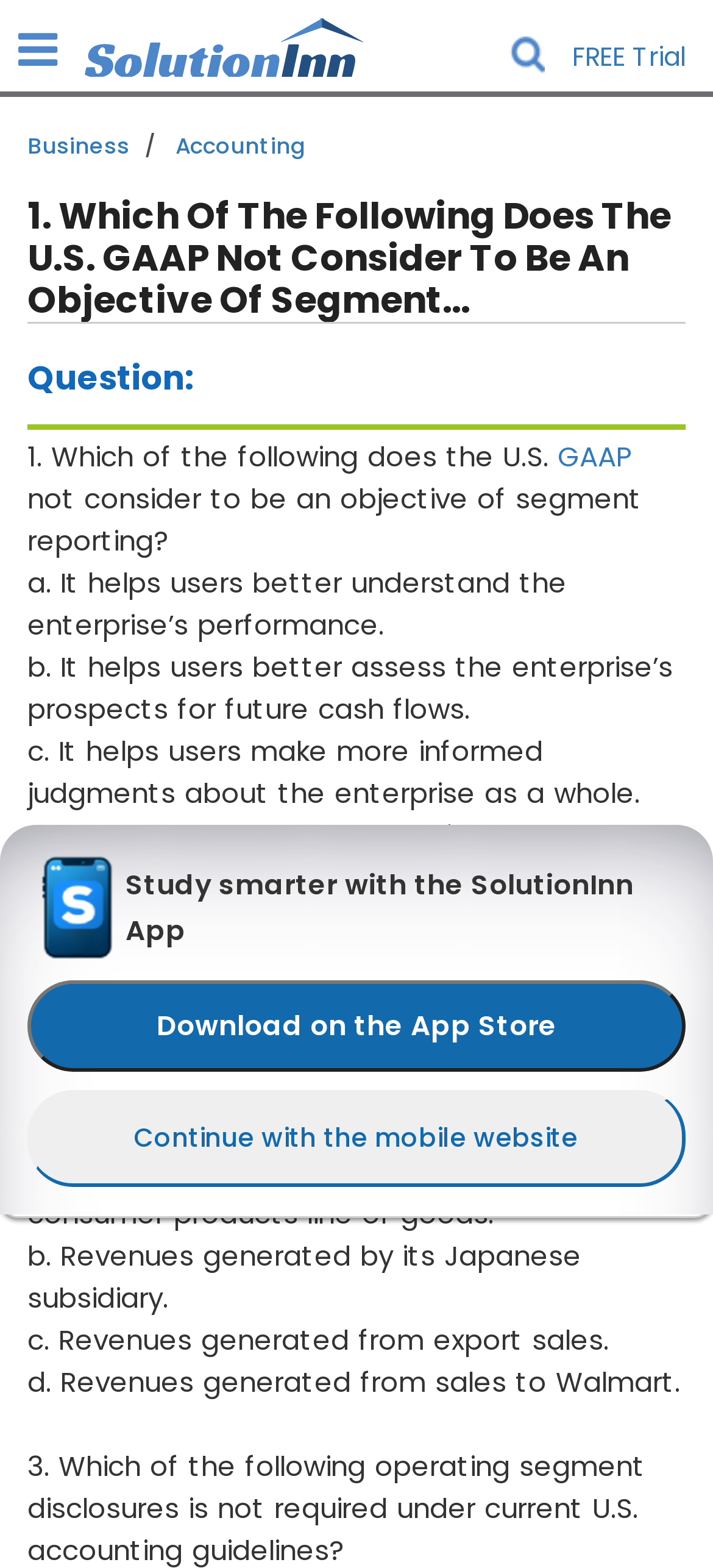Explain the webpage in detail.

The webpage appears to be a question-and-answer platform, specifically focused on accounting and business-related topics. At the top left corner, there is a navigation button and a logo for SolutionInn. To the right of the logo, there is a "FREE Trial" link and a search button. 

Below the top navigation bar, there is a vertical menu with links to various categories, including "Books FREE", "Tutors", "Study Help", "Ask a Question", "Sign In", and "Register". Each of these links has a corresponding icon.

The main content of the page is a question-and-answer section. The question is "1. Which of the following does the U.S. GAAP not consider to be an objective of segment reporting?" and it is followed by four possible answers. The question and answers are presented in a clear and organized manner, with each option clearly labeled.

Below the question section, there is another question, "2. Under current U.S. accounting guidelines, which of the following items of information is Most Company not required to disclose, even if it were material in amount?" with four possible answers.

To the right of the question section, there is a call-to-action button to "View Answer" with a word-icon image. Below this button, there is a mobile app promotion section, featuring a logo, a tagline "Study smarter with the SolutionInn App", and two buttons to download the app or continue with the mobile website.